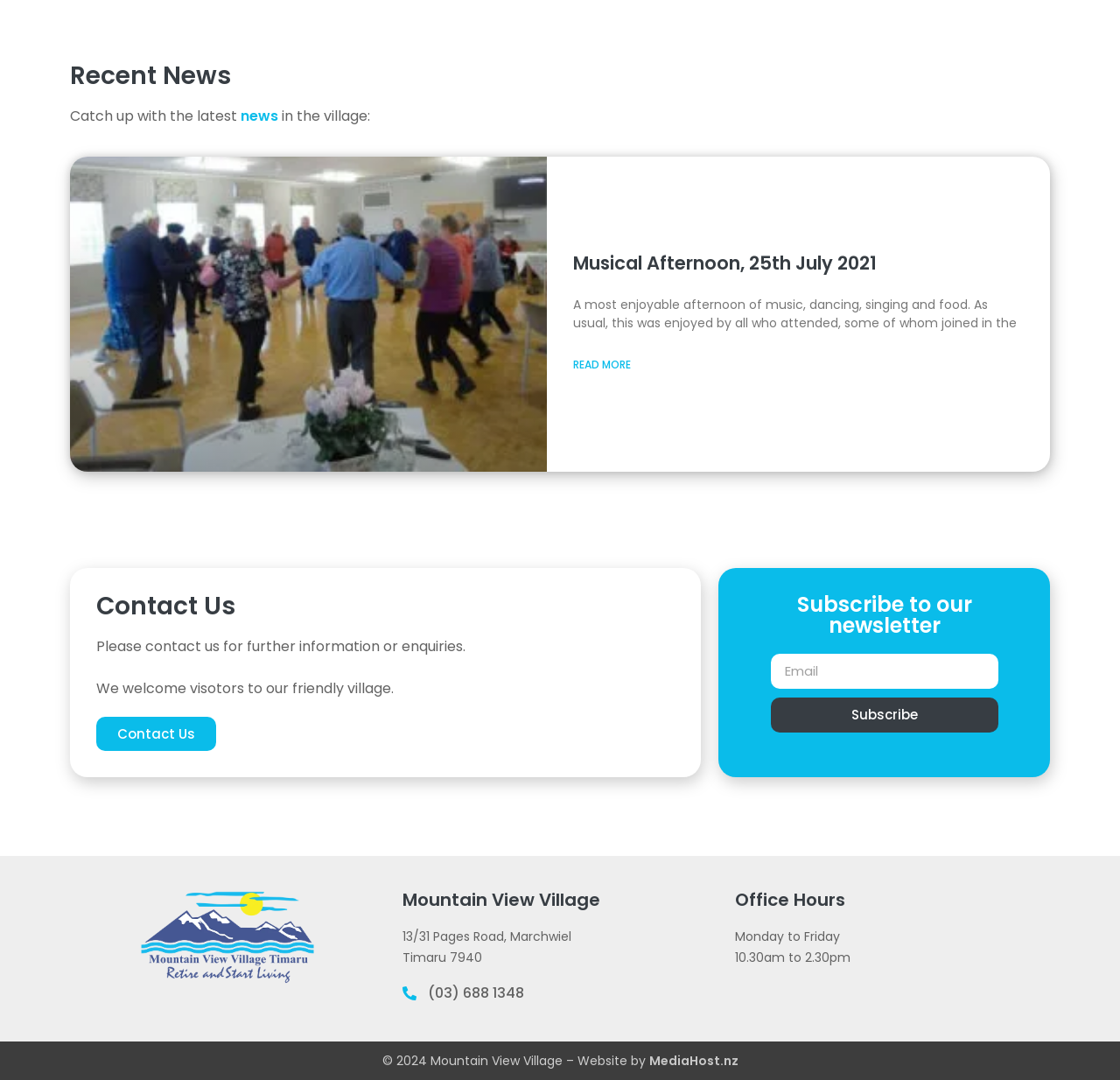Indicate the bounding box coordinates of the element that needs to be clicked to satisfy the following instruction: "Contact us for further information". The coordinates should be four float numbers between 0 and 1, i.e., [left, top, right, bottom].

[0.086, 0.663, 0.193, 0.695]